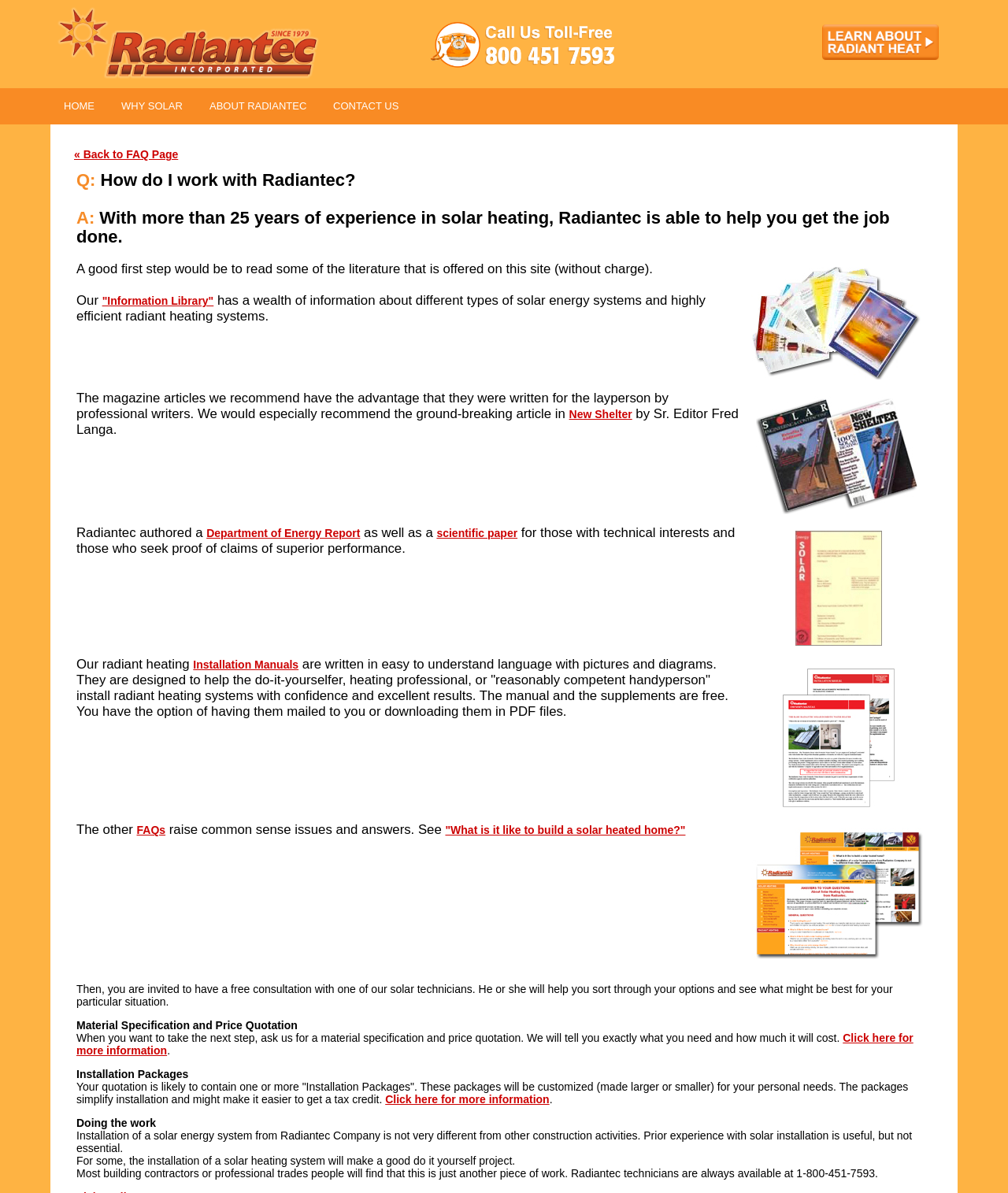What is the company's experience in solar heating?
Using the visual information, respond with a single word or phrase.

25 years